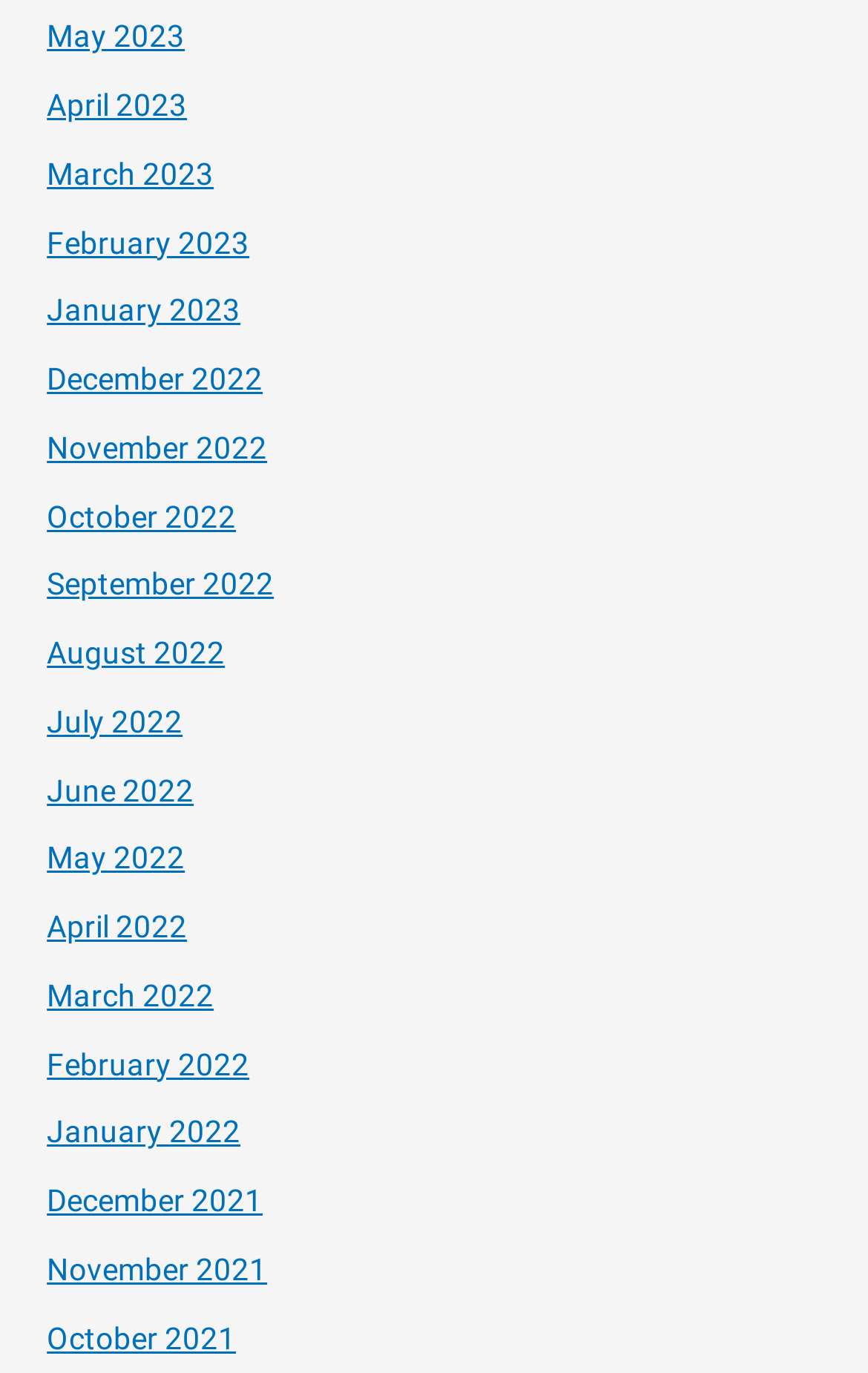Identify the bounding box coordinates of the area that should be clicked in order to complete the given instruction: "view May 2023". The bounding box coordinates should be four float numbers between 0 and 1, i.e., [left, top, right, bottom].

[0.054, 0.013, 0.213, 0.039]